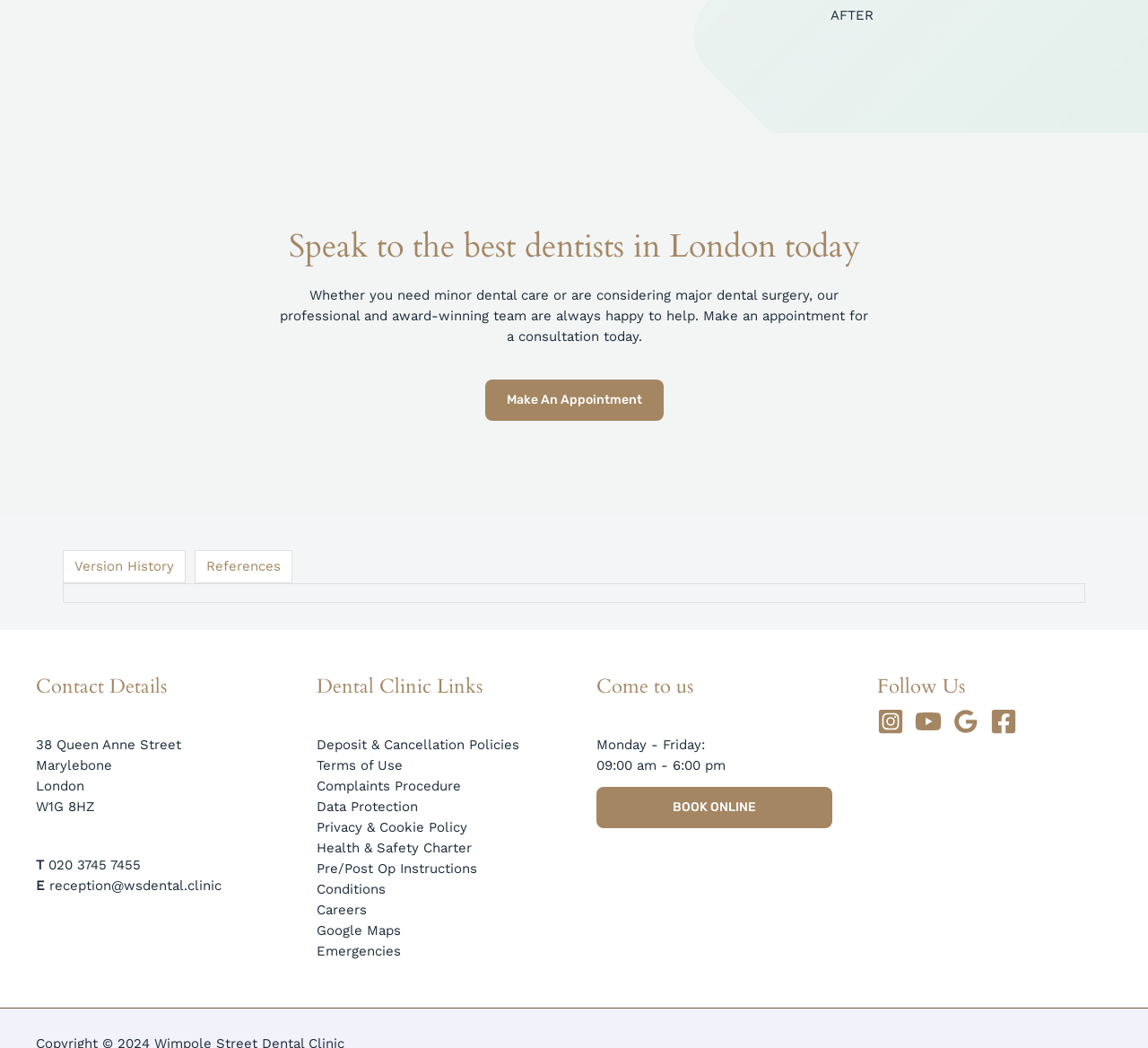Please respond to the question with a concise word or phrase:
What is the phone number of the dental clinic?

020 3745 7455